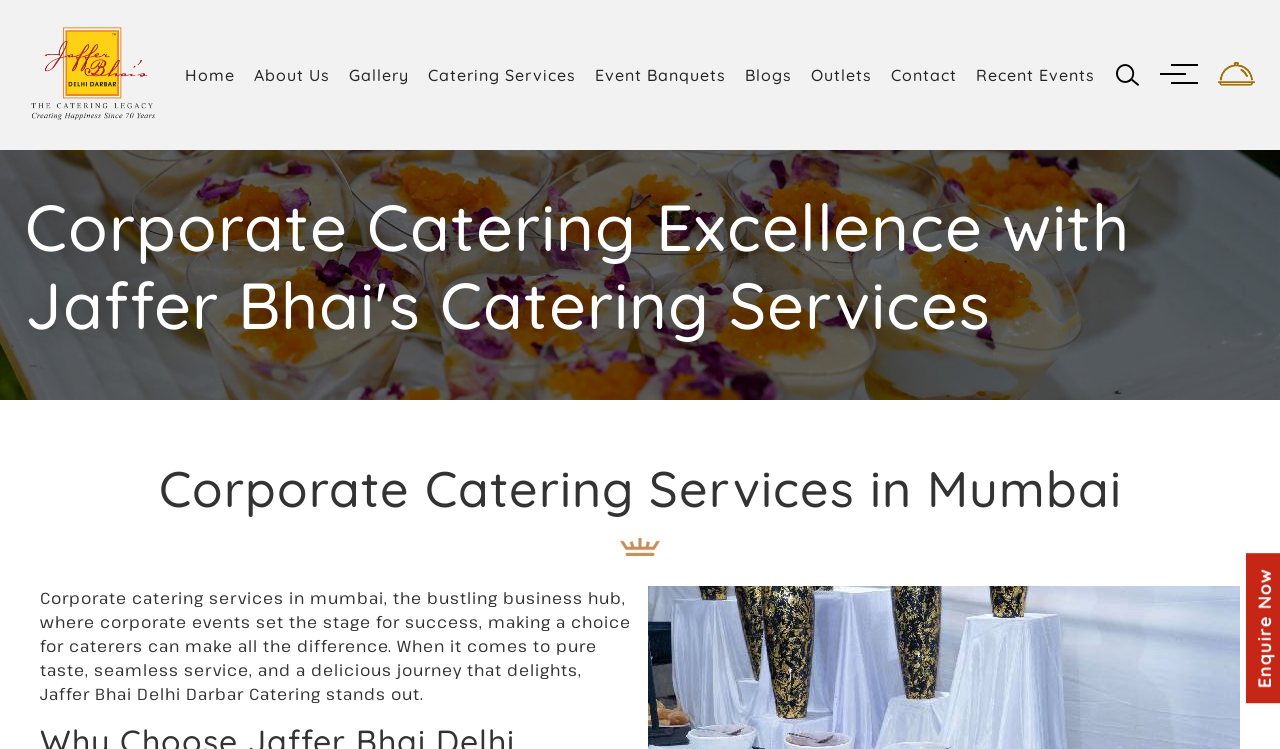Find the bounding box coordinates for the area you need to click to carry out the instruction: "visit the home page". The coordinates should be four float numbers between 0 and 1, indicated as [left, top, right, bottom].

[0.141, 0.081, 0.188, 0.119]